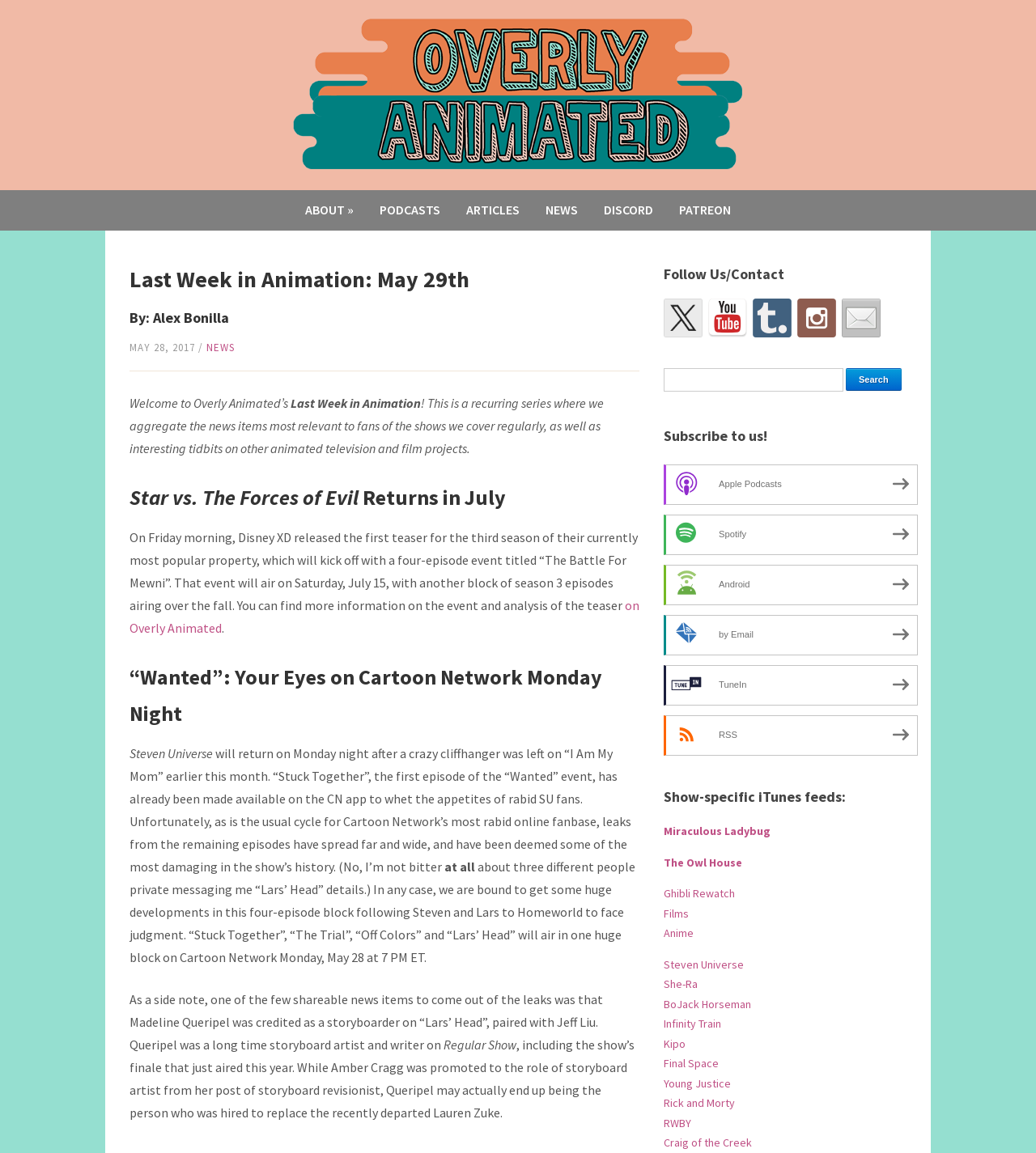Determine the bounding box coordinates of the region to click in order to accomplish the following instruction: "Follow on Twitter". Provide the coordinates as four float numbers between 0 and 1, specifically [left, top, right, bottom].

[0.641, 0.259, 0.678, 0.292]